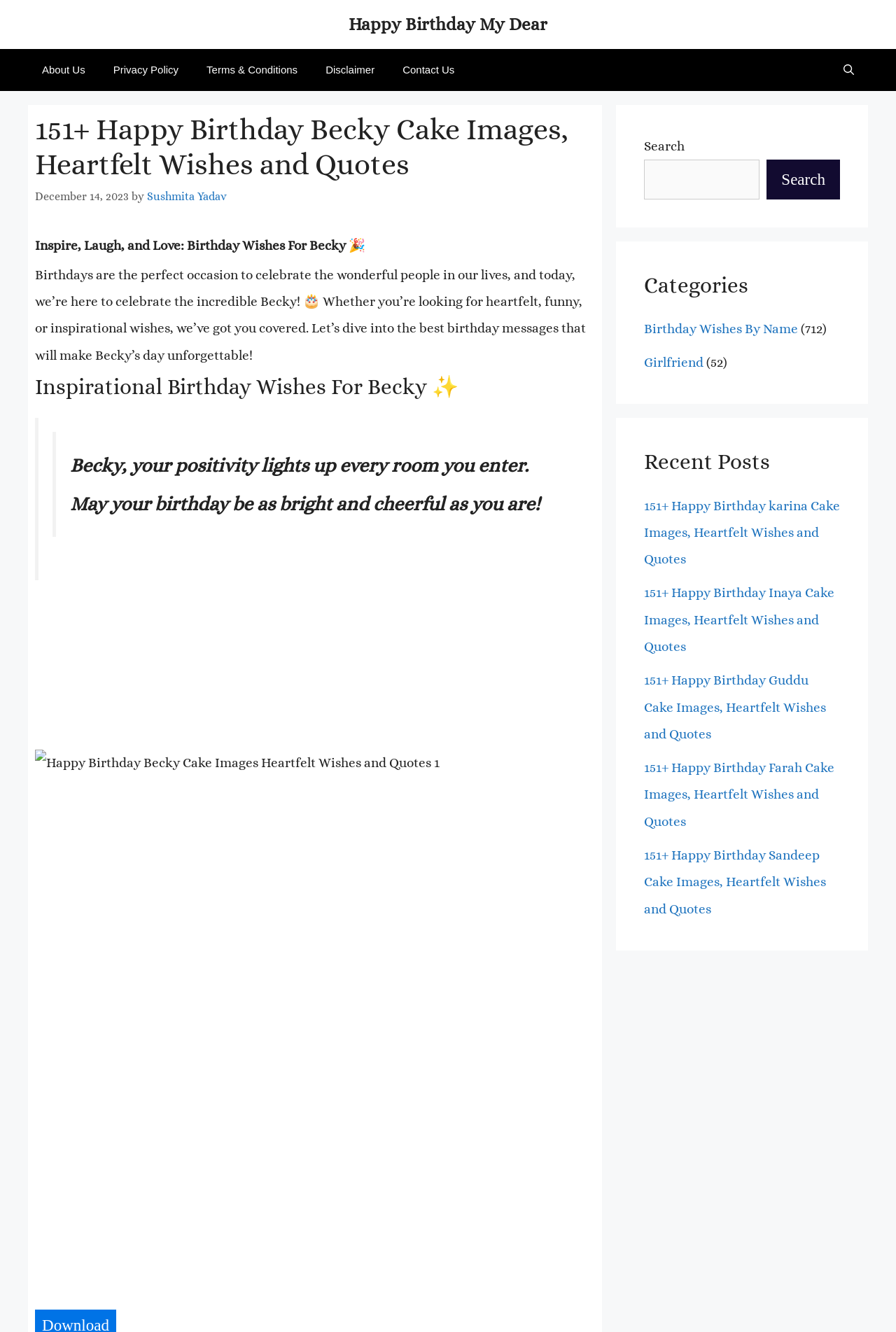Your task is to extract the text of the main heading from the webpage.

151+ Happy Birthday Becky Cake Images, Heartfelt Wishes and Quotes